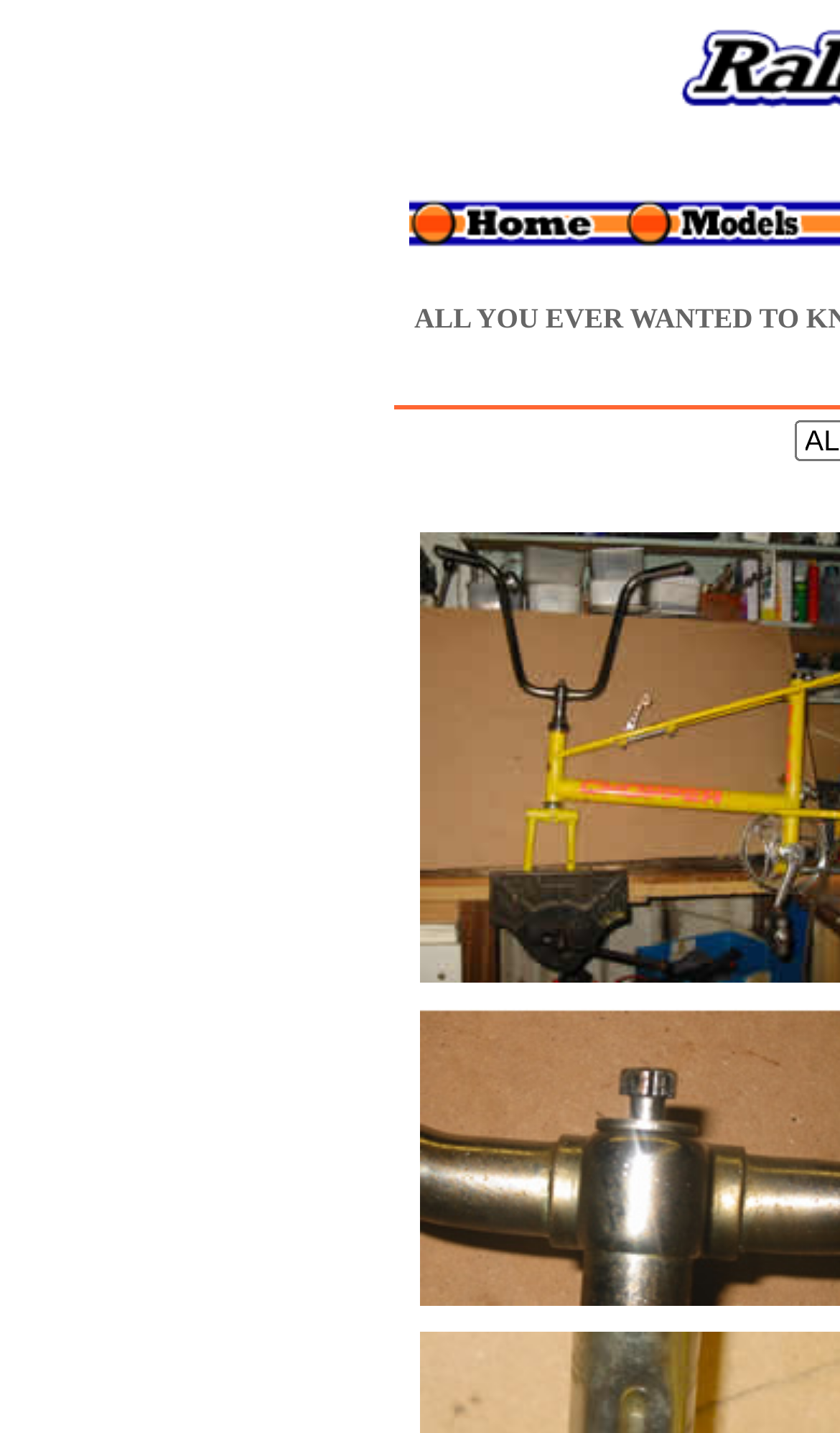Locate the bounding box for the described UI element: "alt="History of the Chopper" name="Image14"". Ensure the coordinates are four float numbers between 0 and 1, formatted as [left, top, right, bottom].

[0.487, 0.153, 0.744, 0.179]